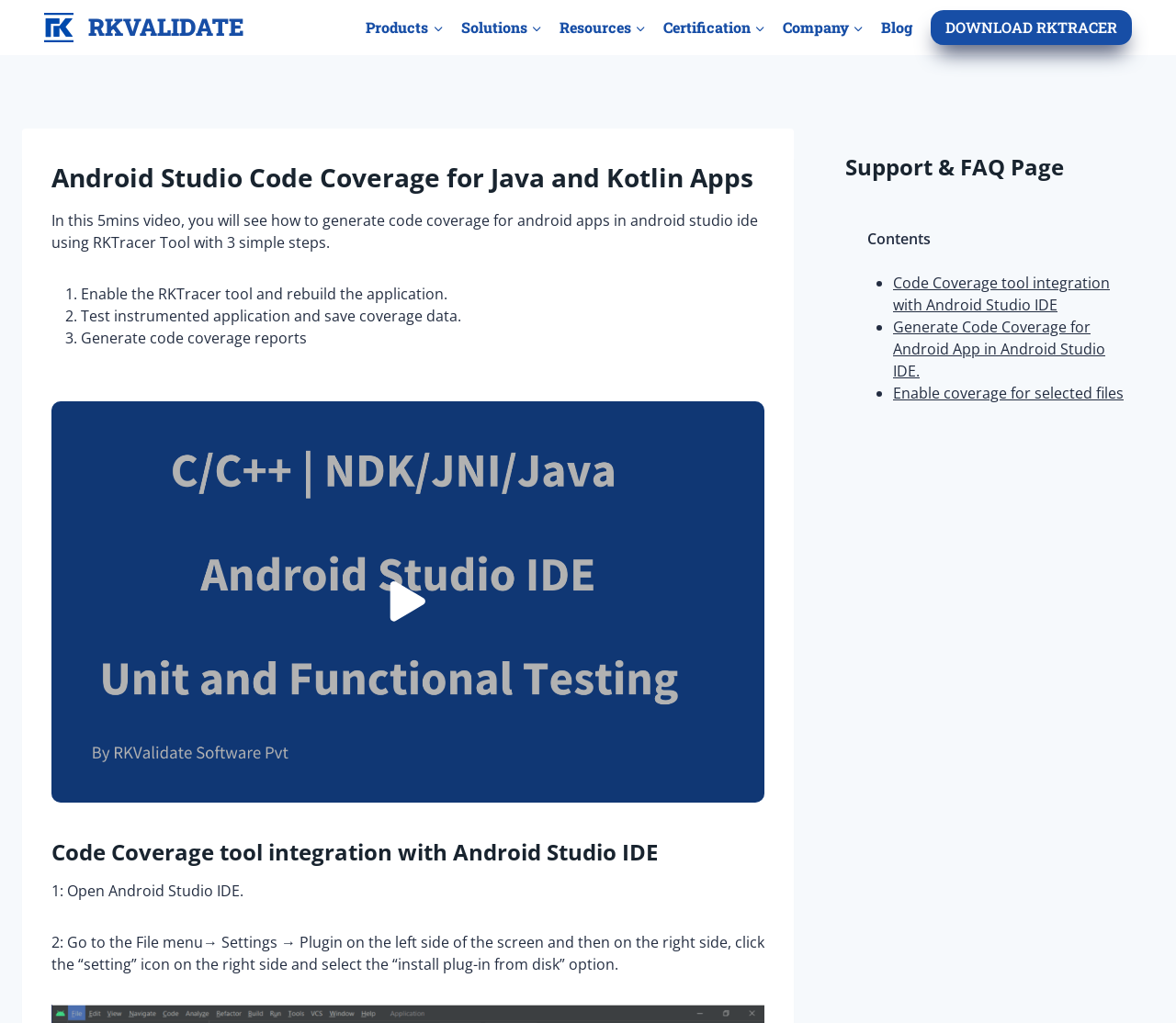Please locate the clickable area by providing the bounding box coordinates to follow this instruction: "Click the RKValidate Logo".

[0.038, 0.013, 0.062, 0.041]